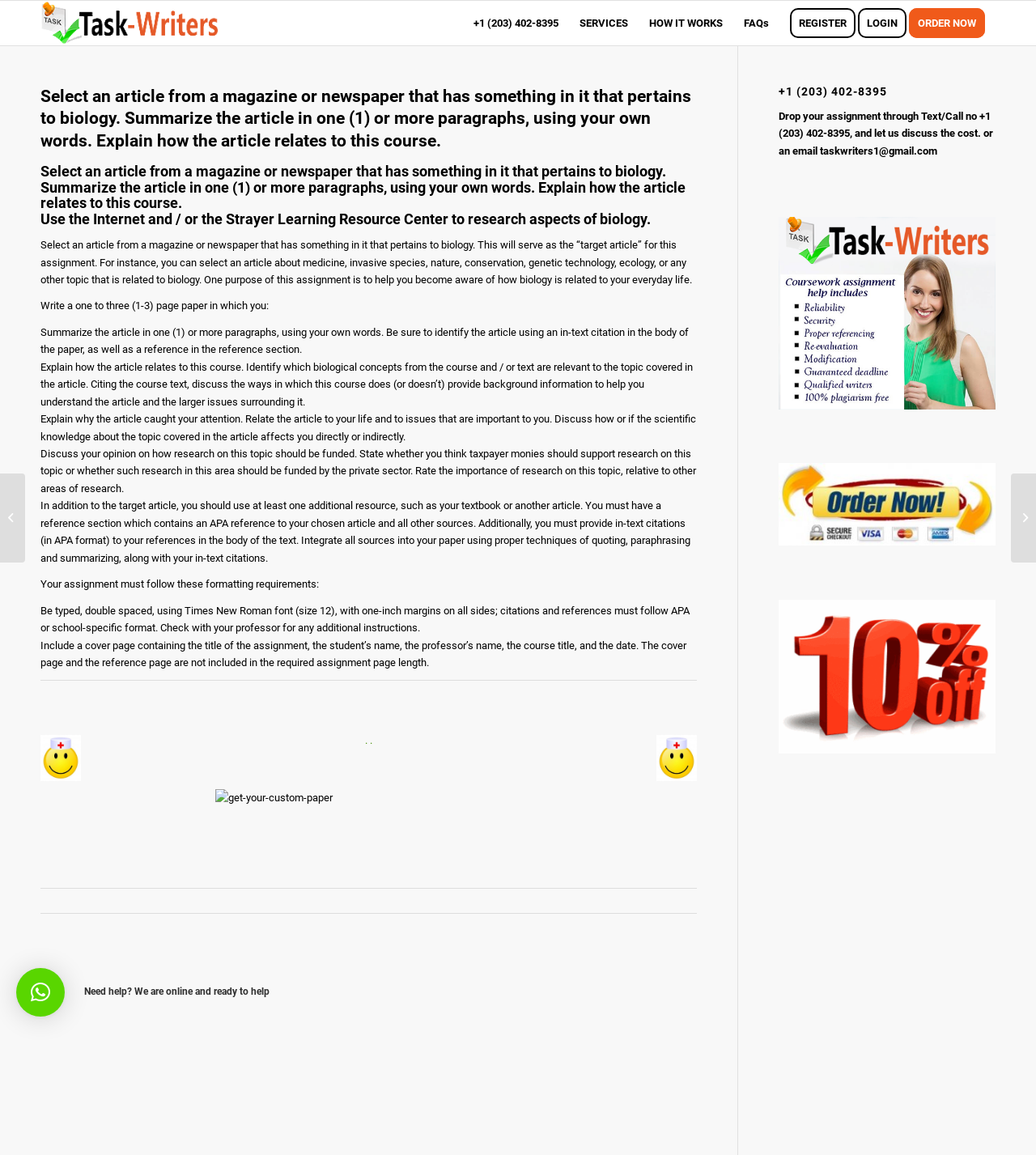Please provide a brief answer to the question using only one word or phrase: 
What is the recommended font and size for the paper?

Times New Roman, 12